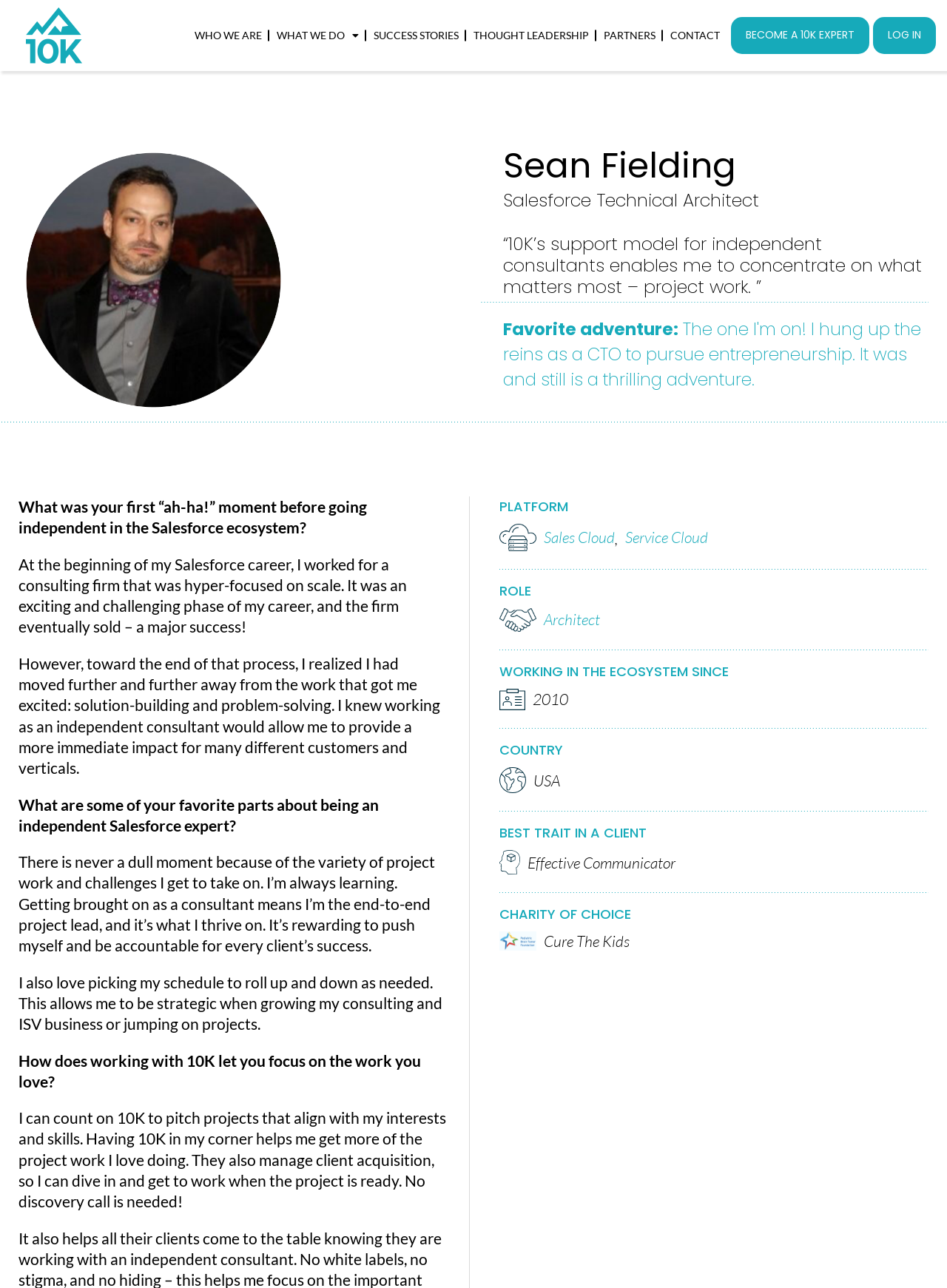Identify the bounding box coordinates for the UI element described as follows: "Contact". Ensure the coordinates are four float numbers between 0 and 1, formatted as [left, top, right, bottom].

[0.7, 0.014, 0.768, 0.041]